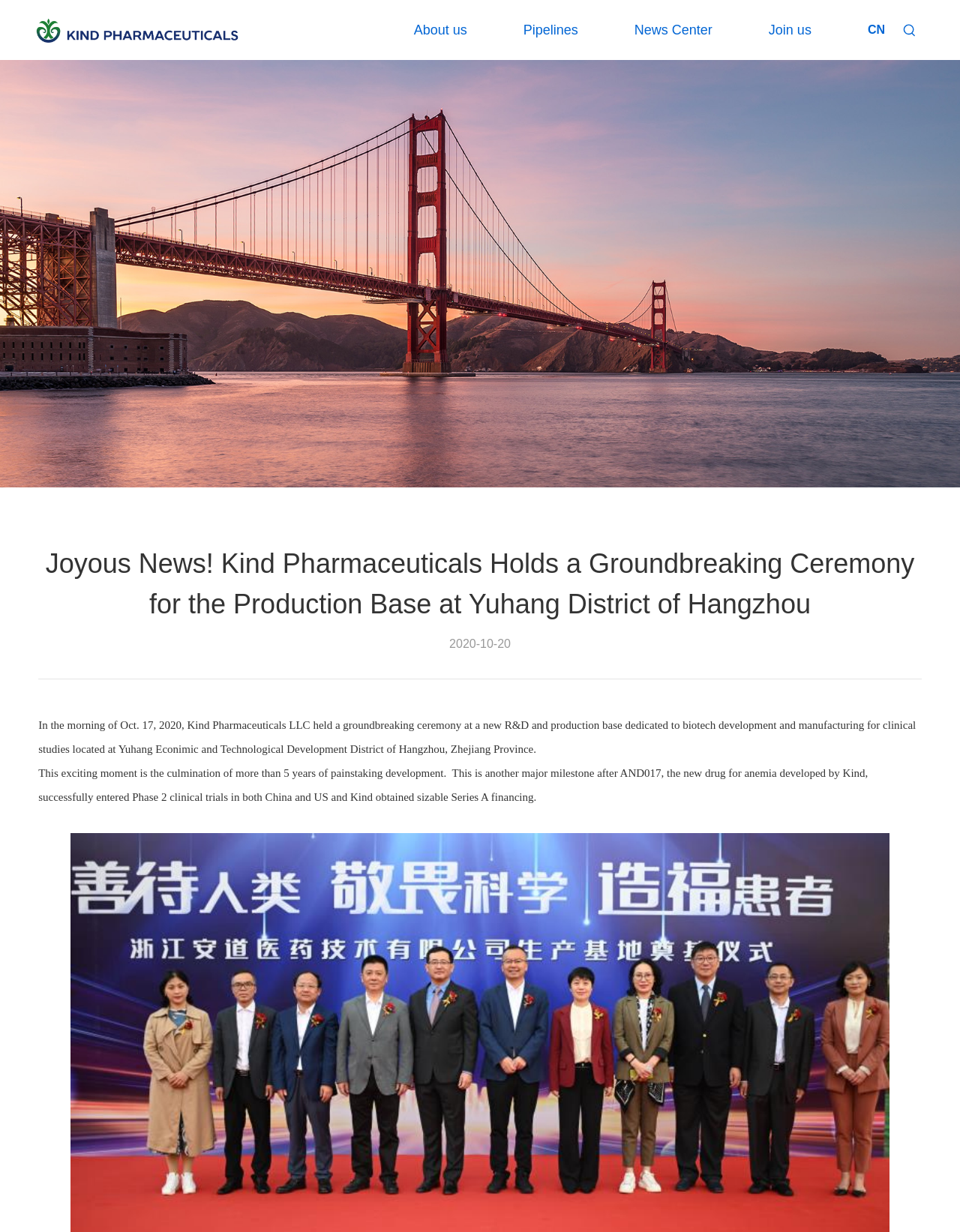Give a one-word or phrase response to the following question: What is the first link on the top navigation bar?

About us